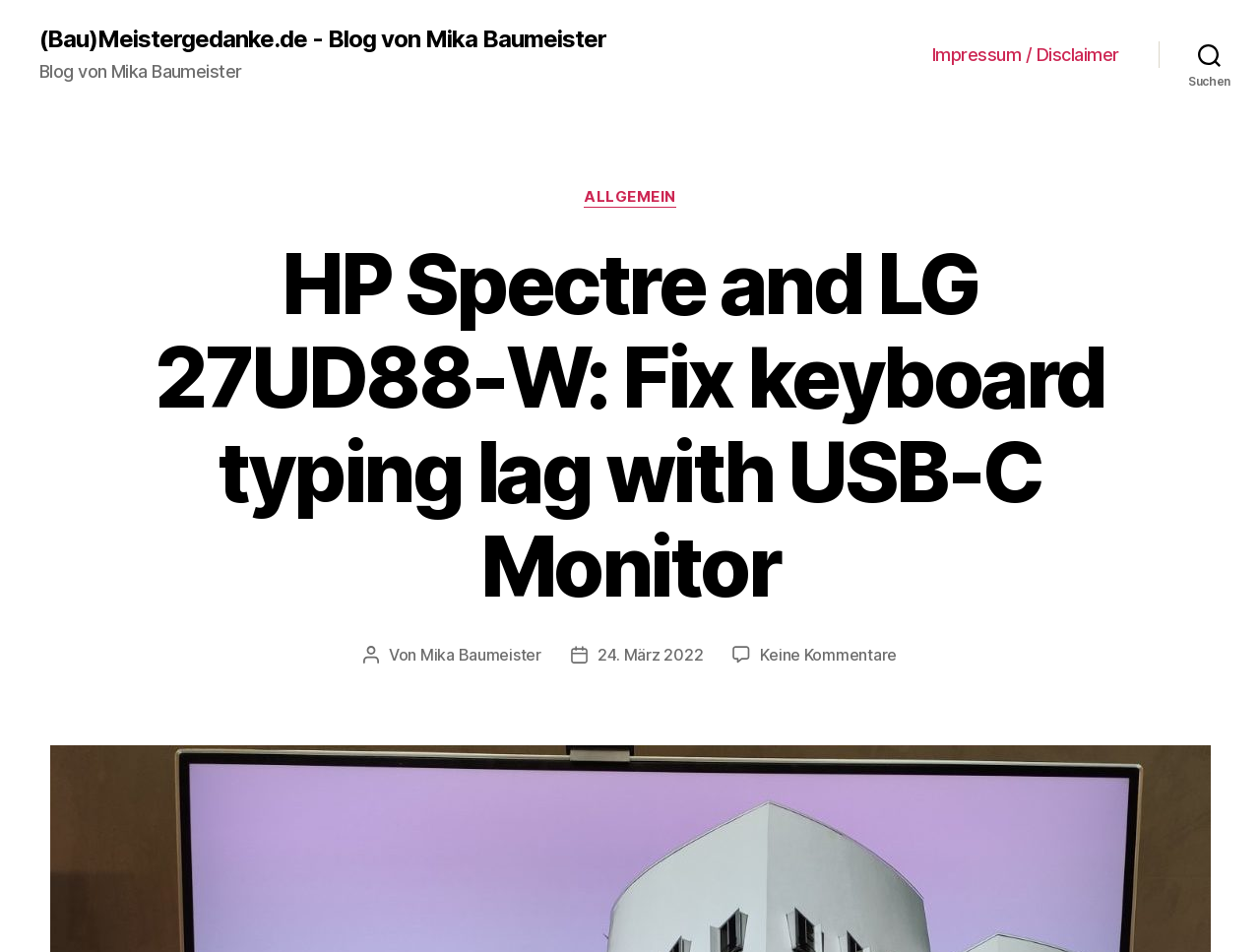Given the element description: "Allgemein", predict the bounding box coordinates of this UI element. The coordinates must be four float numbers between 0 and 1, given as [left, top, right, bottom].

[0.463, 0.198, 0.537, 0.218]